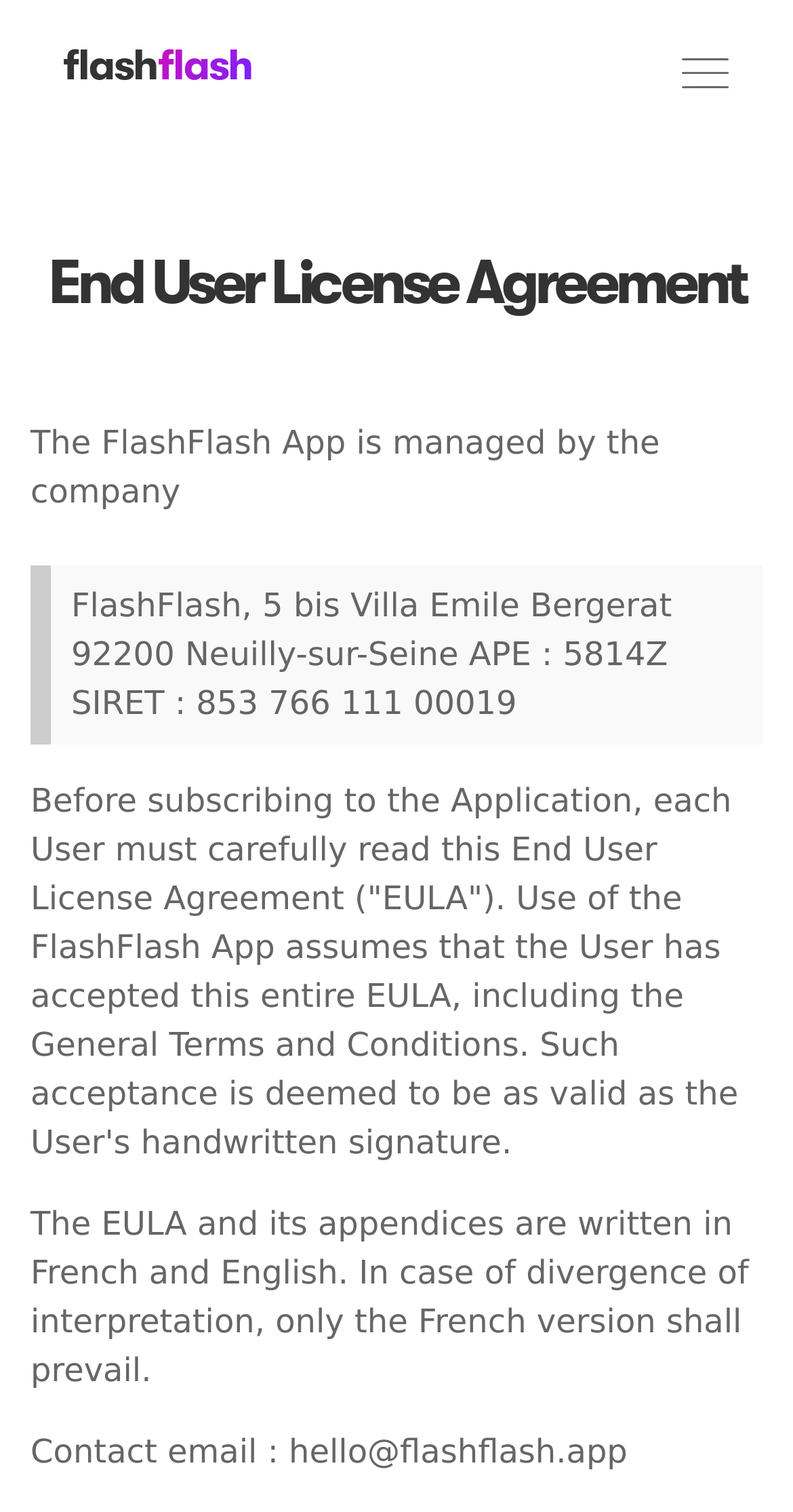What is the toggle button for?
Answer the question with just one word or phrase using the image.

Navigation